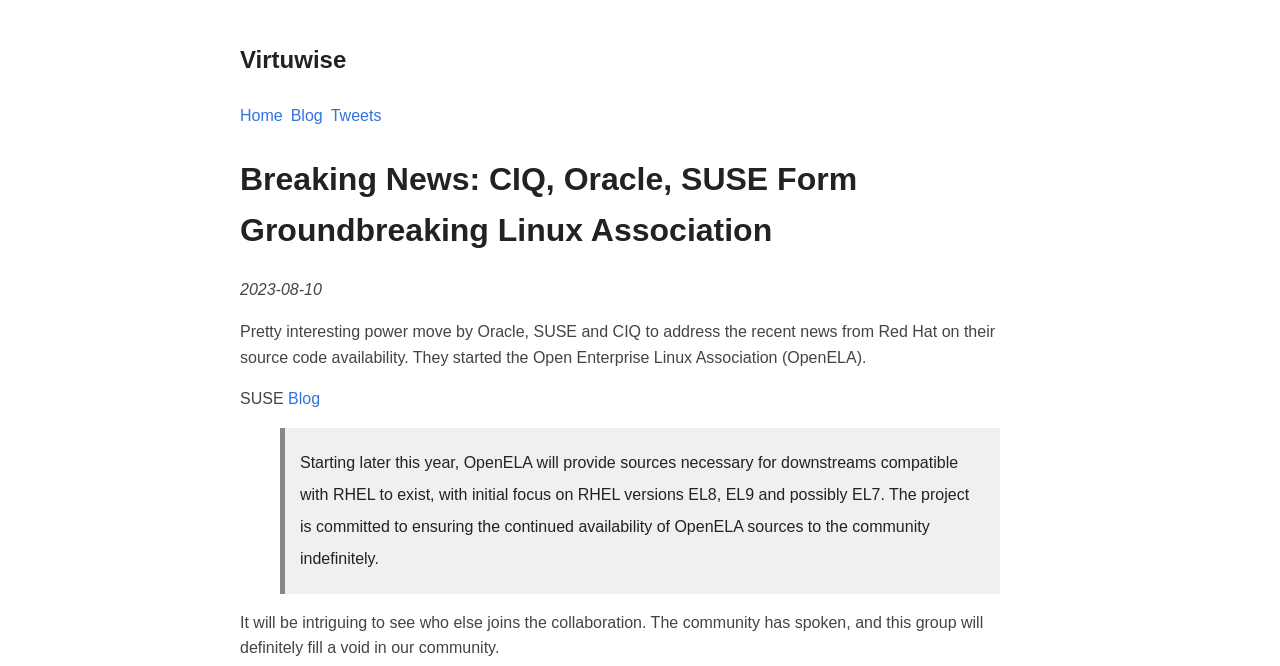What is the date of the news?
Respond with a short answer, either a single word or a phrase, based on the image.

2023-08-10